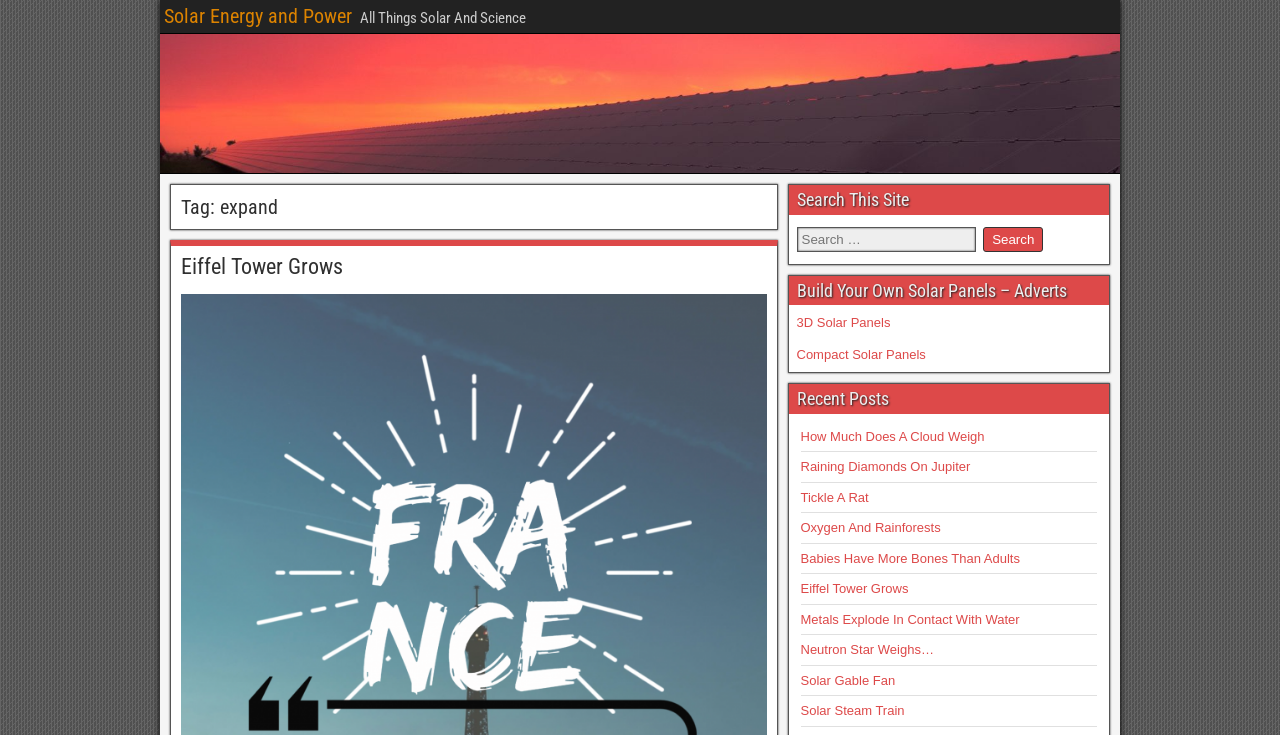Identify and provide the bounding box coordinates of the UI element described: "Compact Solar Panels". The coordinates should be formatted as [left, top, right, bottom], with each number being a float between 0 and 1.

[0.622, 0.472, 0.723, 0.492]